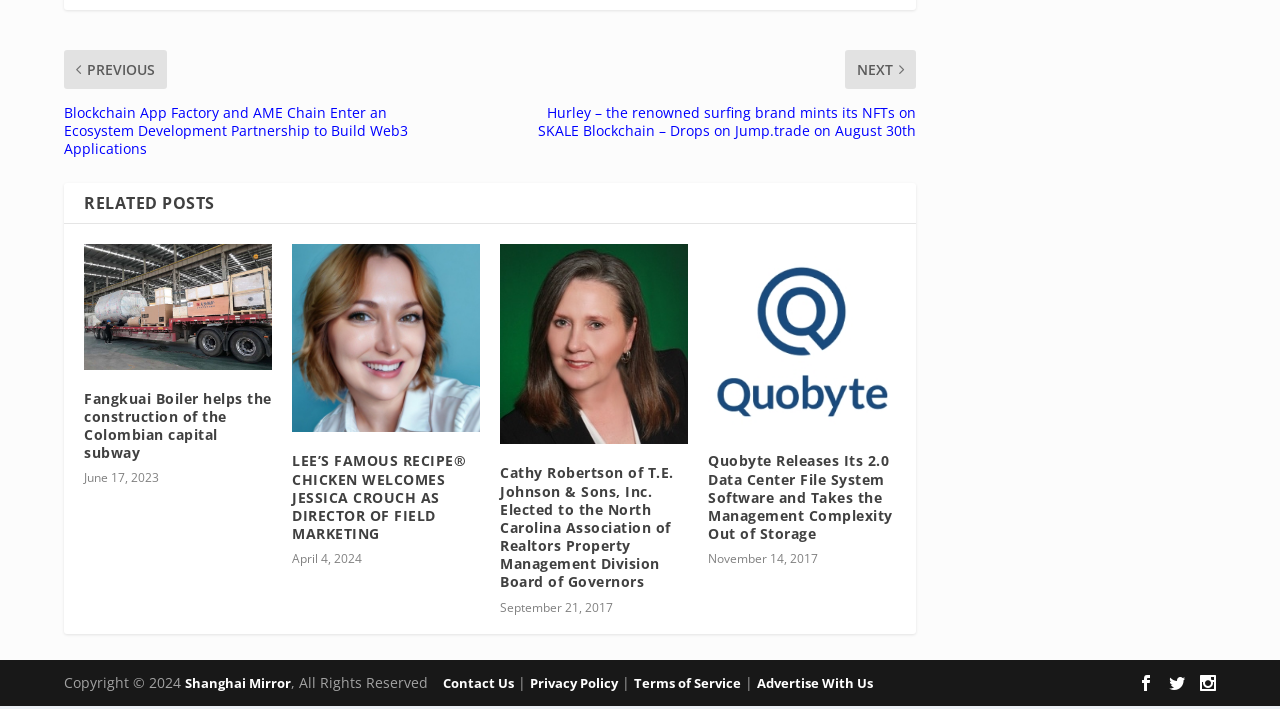Answer the question in a single word or phrase:
What is the title of the first related post?

Fangkuai Boiler helps the construction of the Colombian capital subway